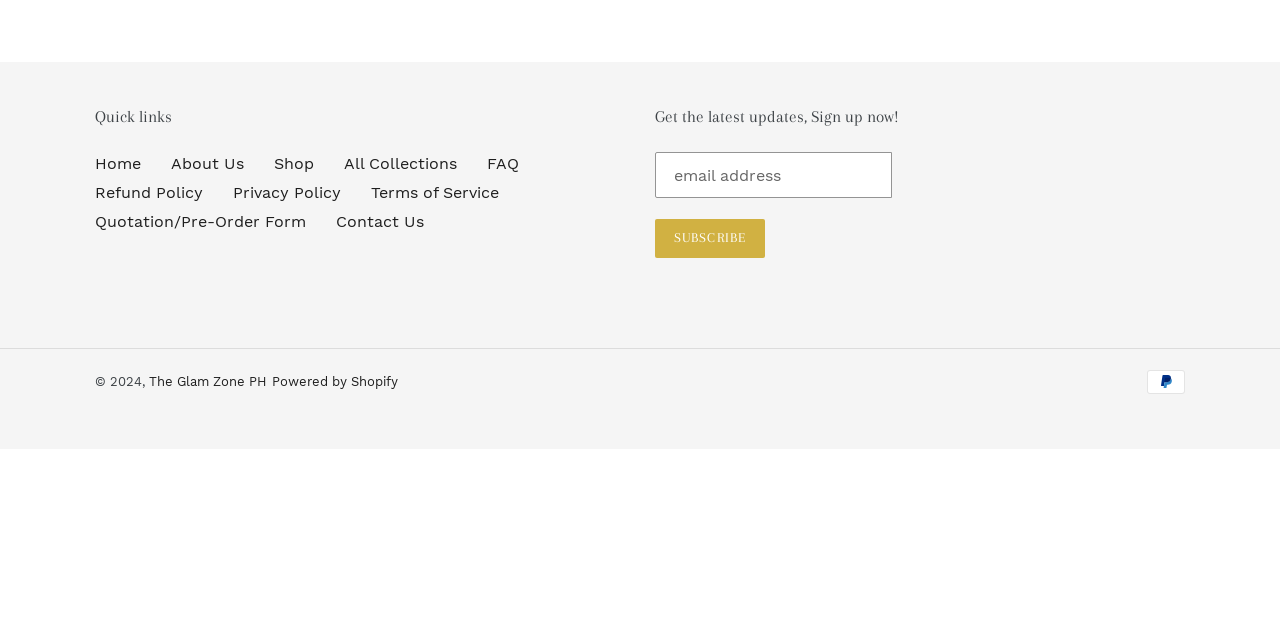Extract the bounding box for the UI element that matches this description: "Powered by Shopify".

[0.212, 0.585, 0.311, 0.608]